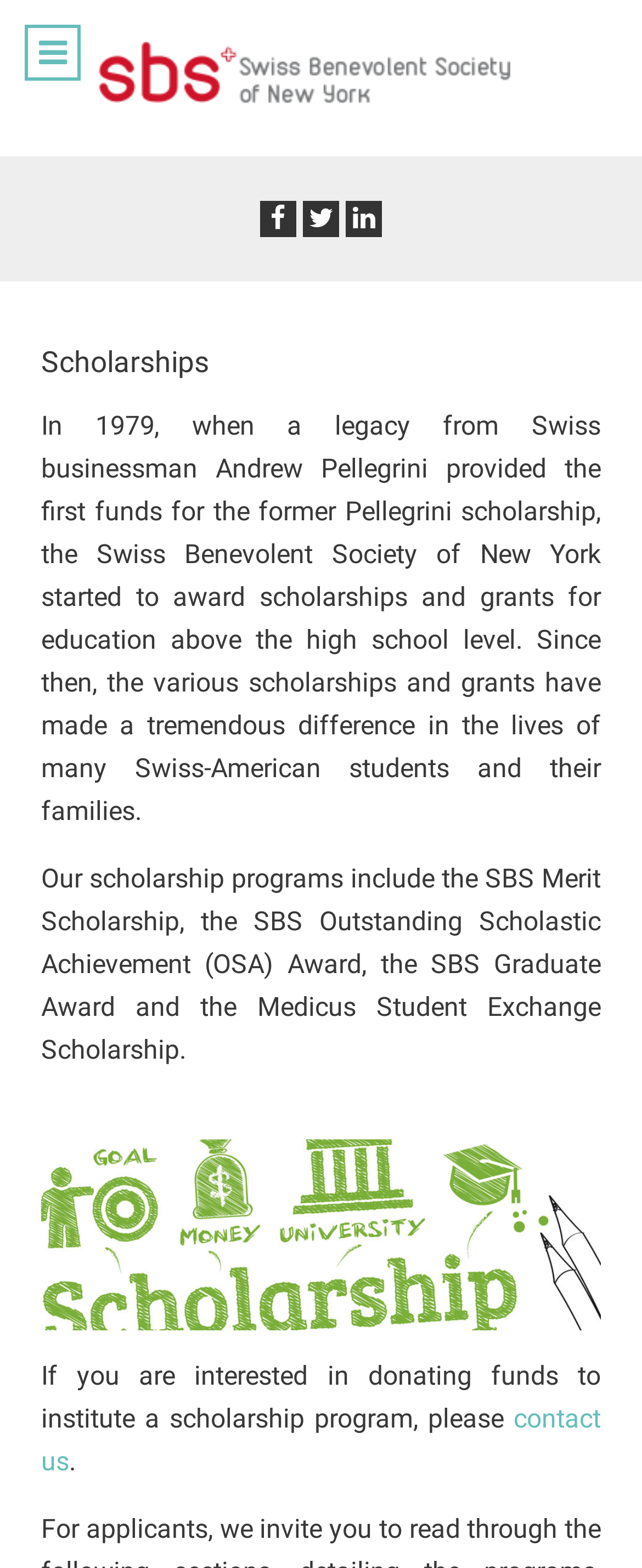Offer a meticulous description of the webpage's structure and content.

The webpage is about the Swiss Benevolent Society of New York, a 501(c)3 non-profit organization that provides social services and scholarships. 

At the top of the page, there are four social media links, evenly spaced and aligned horizontally, with icons represented by Unicode characters. 

Below the social media links, there is a heading that reads "Scholarships". 

Under the "Scholarships" heading, there is a paragraph of text that explains the history of the organization's scholarship programs, which started in 1979 with a legacy from Swiss businessman Andrew Pellegrini. 

Following this paragraph, there is another paragraph that lists the different scholarship programs offered by the organization, including the SBS Merit Scholarship, the SBS Outstanding Scholastic Achievement (OSA) Award, the SBS Graduate Award, and the Medicus Student Exchange Scholarship.

To the right of these paragraphs, there is an image related to scholarships. 

Below the image, there is a sentence that invites users to donate funds to institute a scholarship program, followed by a "contact us" link. 

Finally, there is a period at the bottom of the page, likely a formatting element.